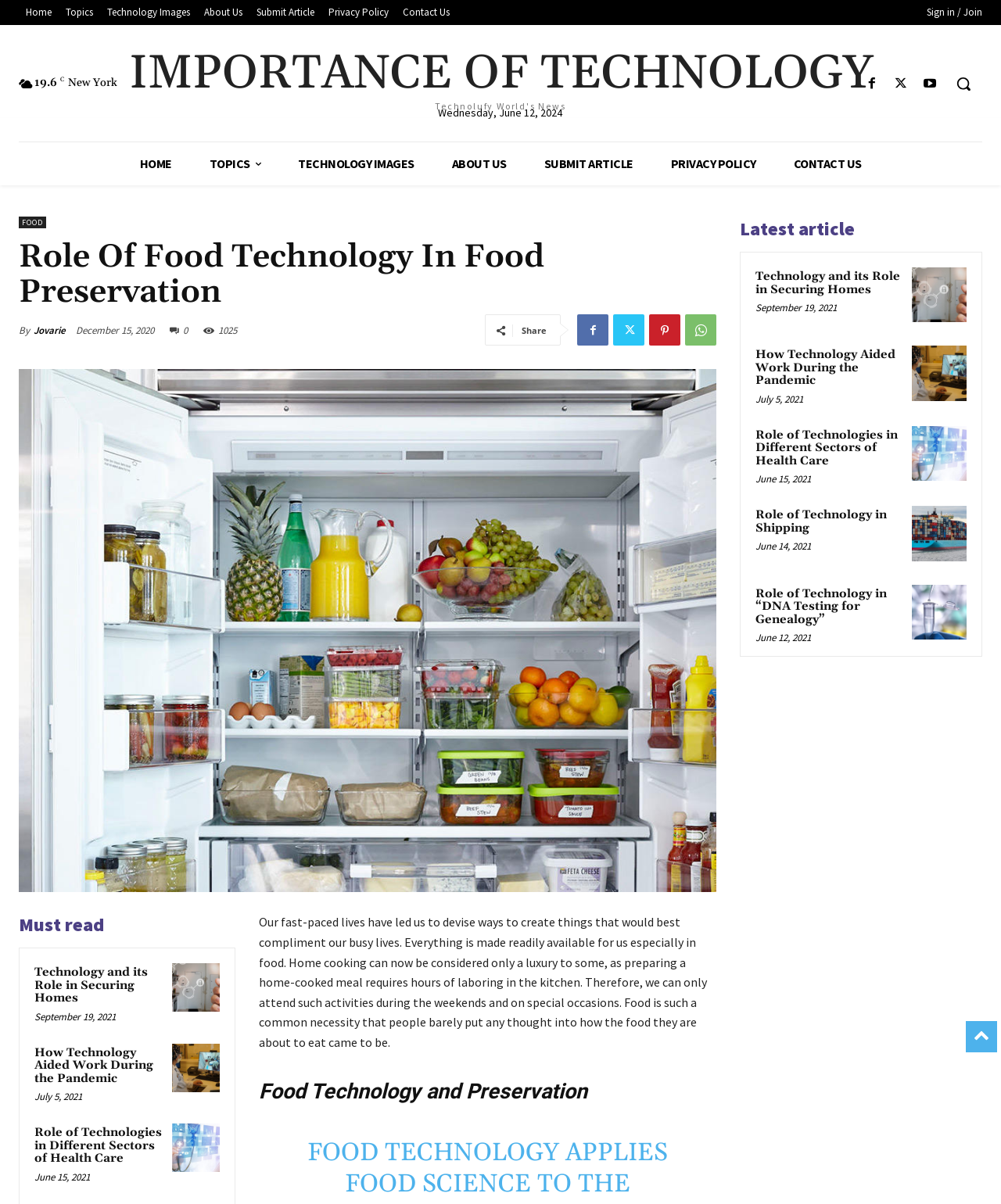Please respond in a single word or phrase: 
How many links are there in the top navigation bar?

7